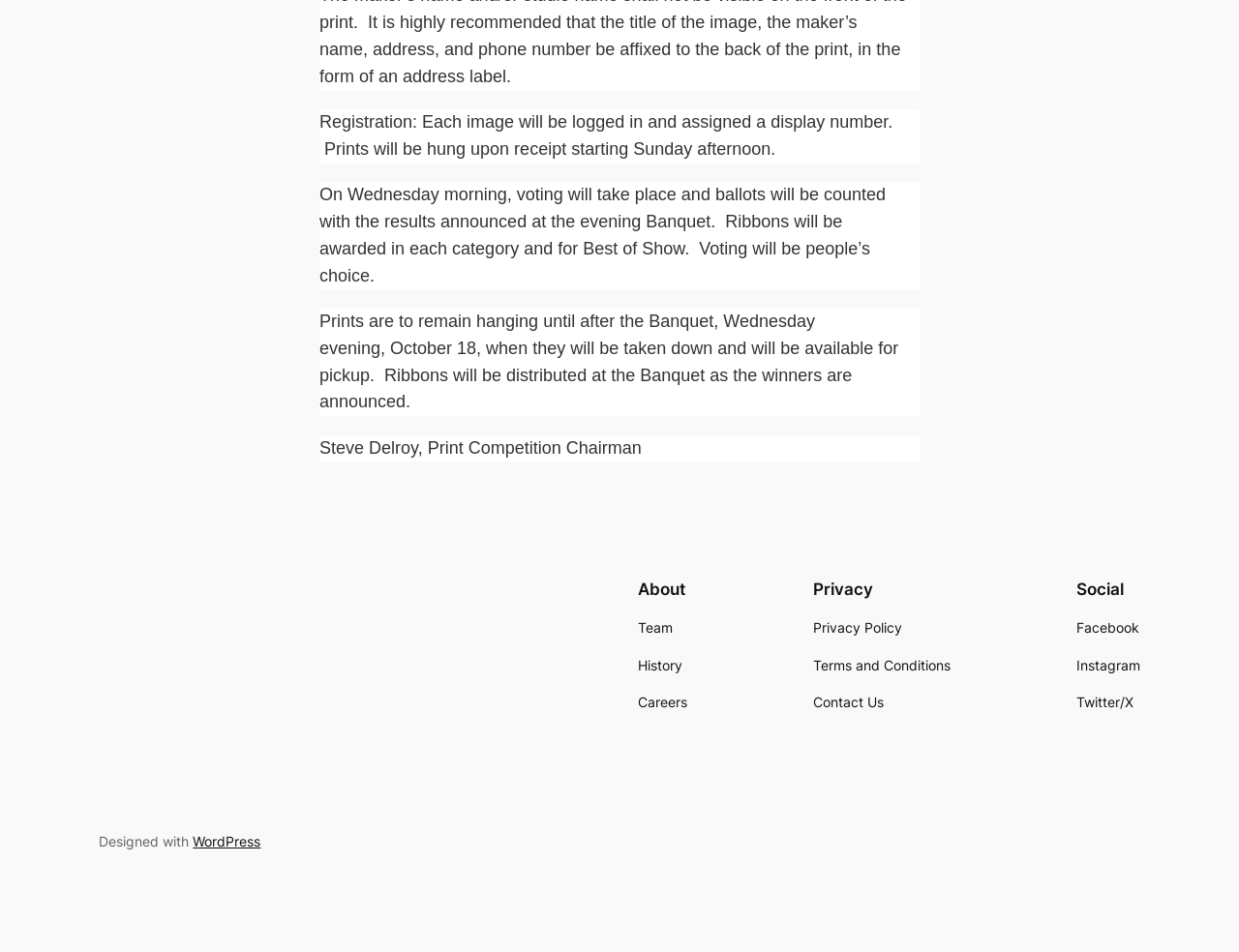Please specify the bounding box coordinates of the clickable section necessary to execute the following command: "Click on Team".

[0.515, 0.649, 0.543, 0.671]